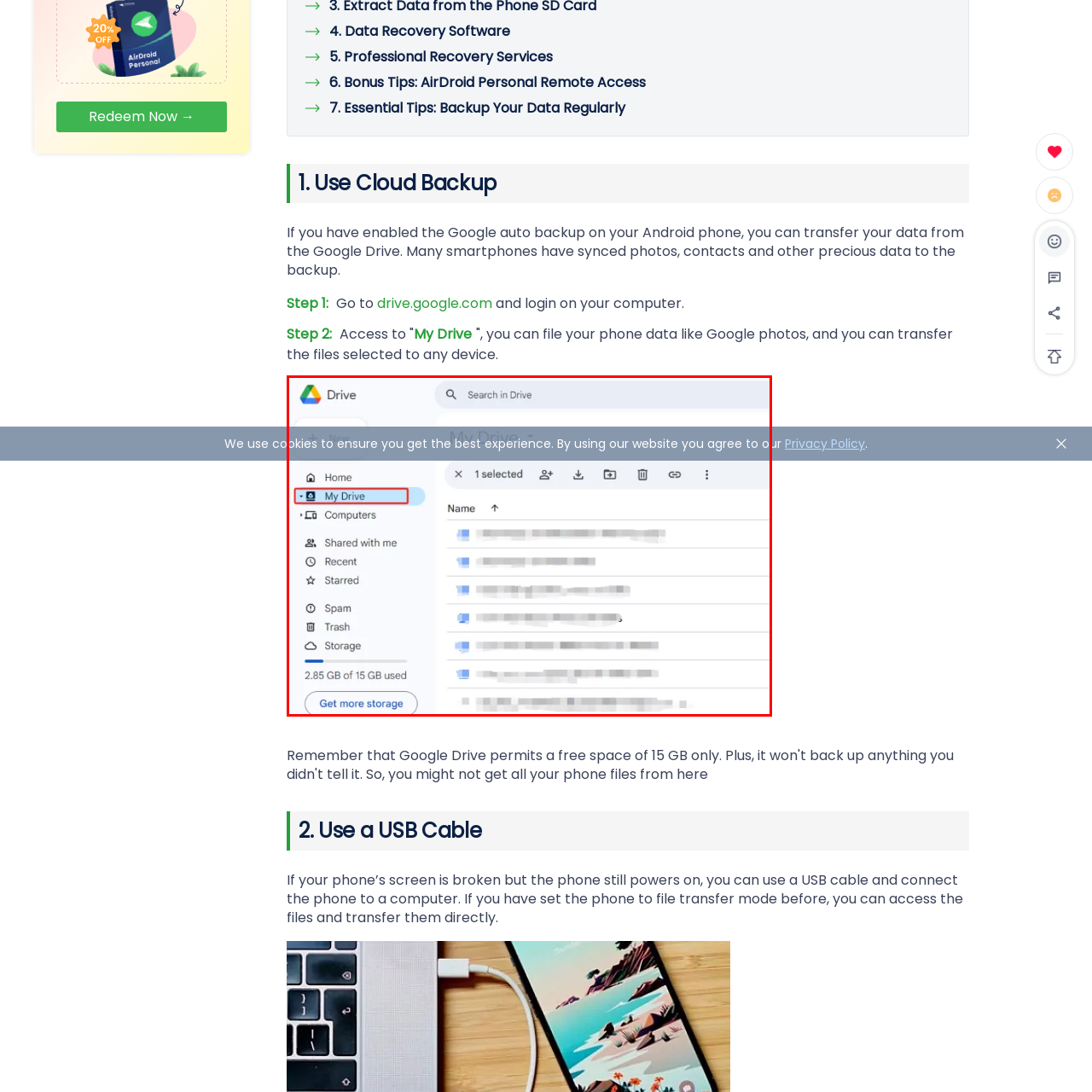Please examine the image highlighted by the red boundary and provide a comprehensive response to the following question based on the visual content: 
What is the purpose of the search bar?

The search bar is provided above the file list to facilitate easy file retrieval, allowing users to quickly find specific files among the many stored in their drive.